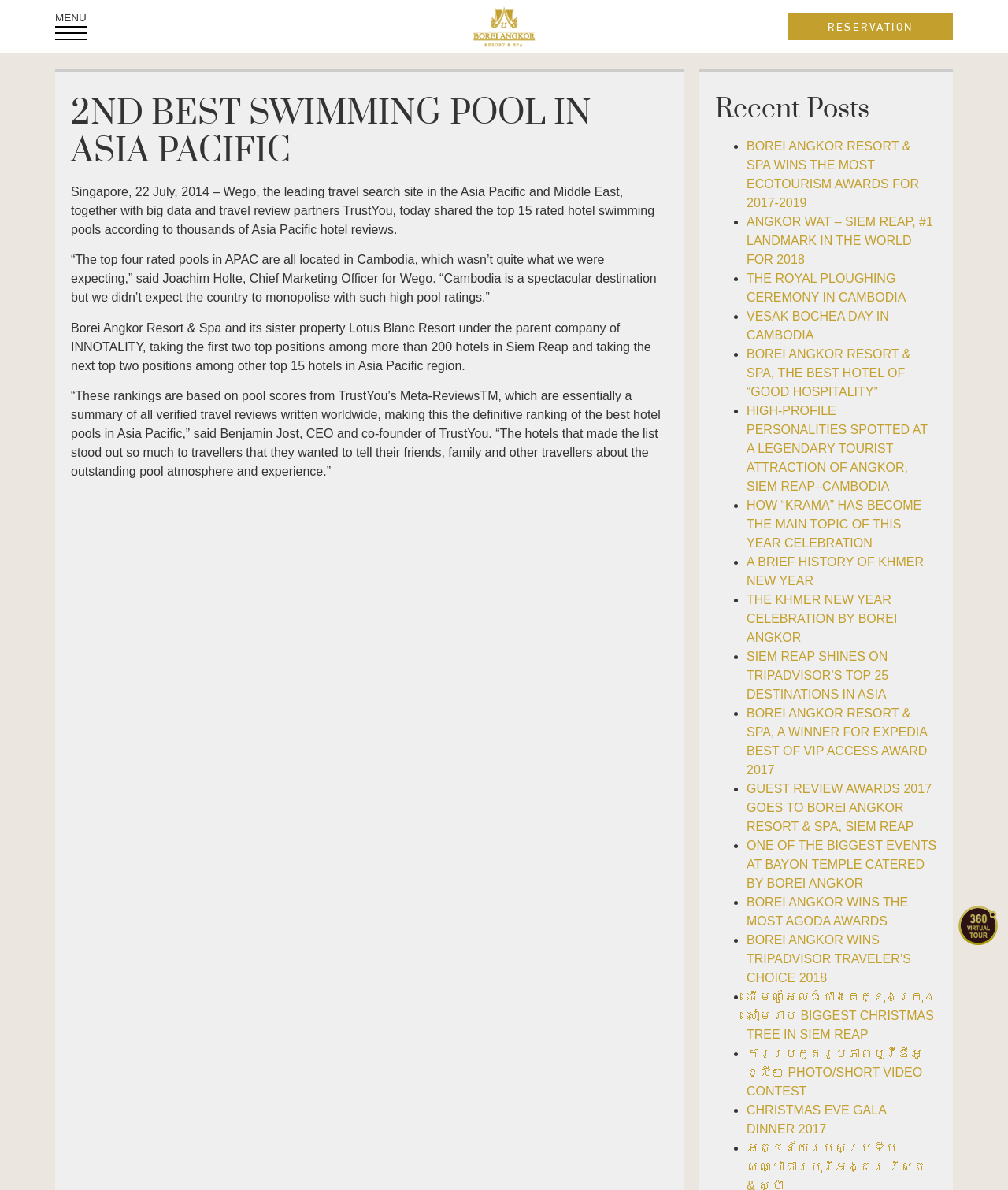Please identify the bounding box coordinates for the region that you need to click to follow this instruction: "Explore the '360 degree virtual tour'".

[0.951, 0.761, 0.99, 0.794]